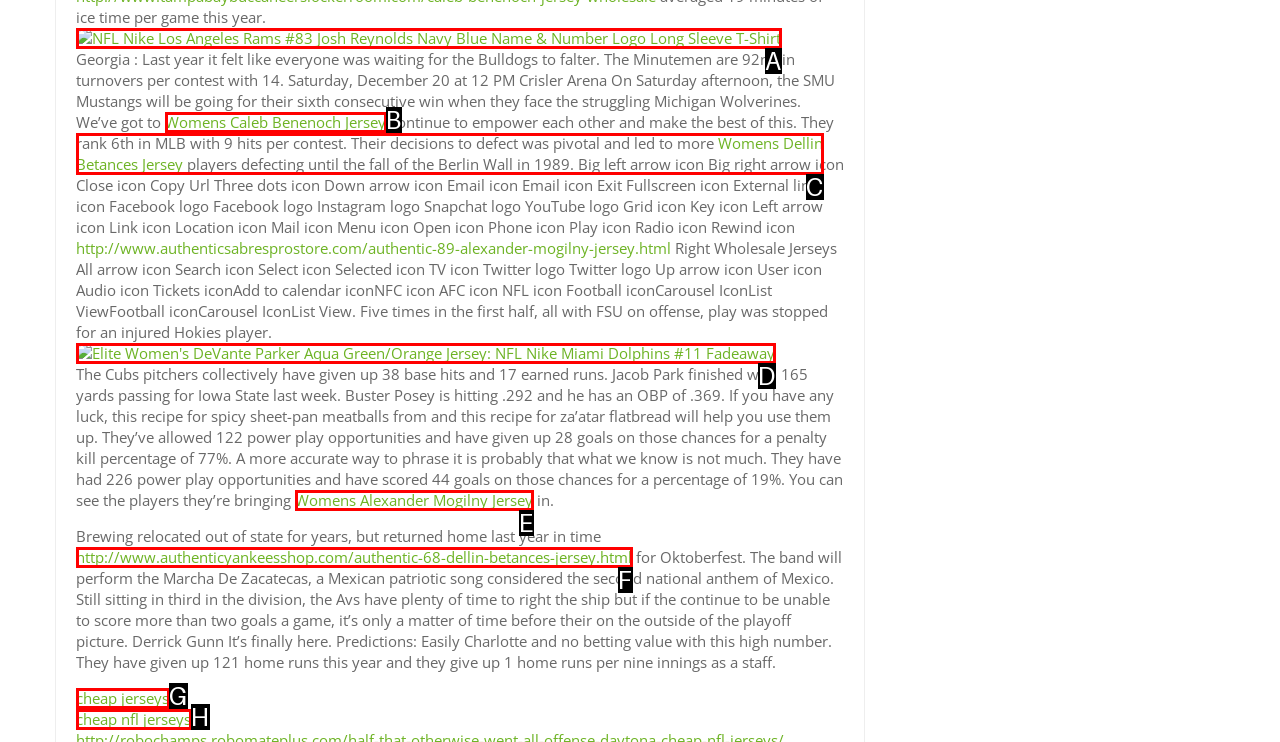Tell me which one HTML element best matches the description: cheap nfl jerseys
Answer with the option's letter from the given choices directly.

H